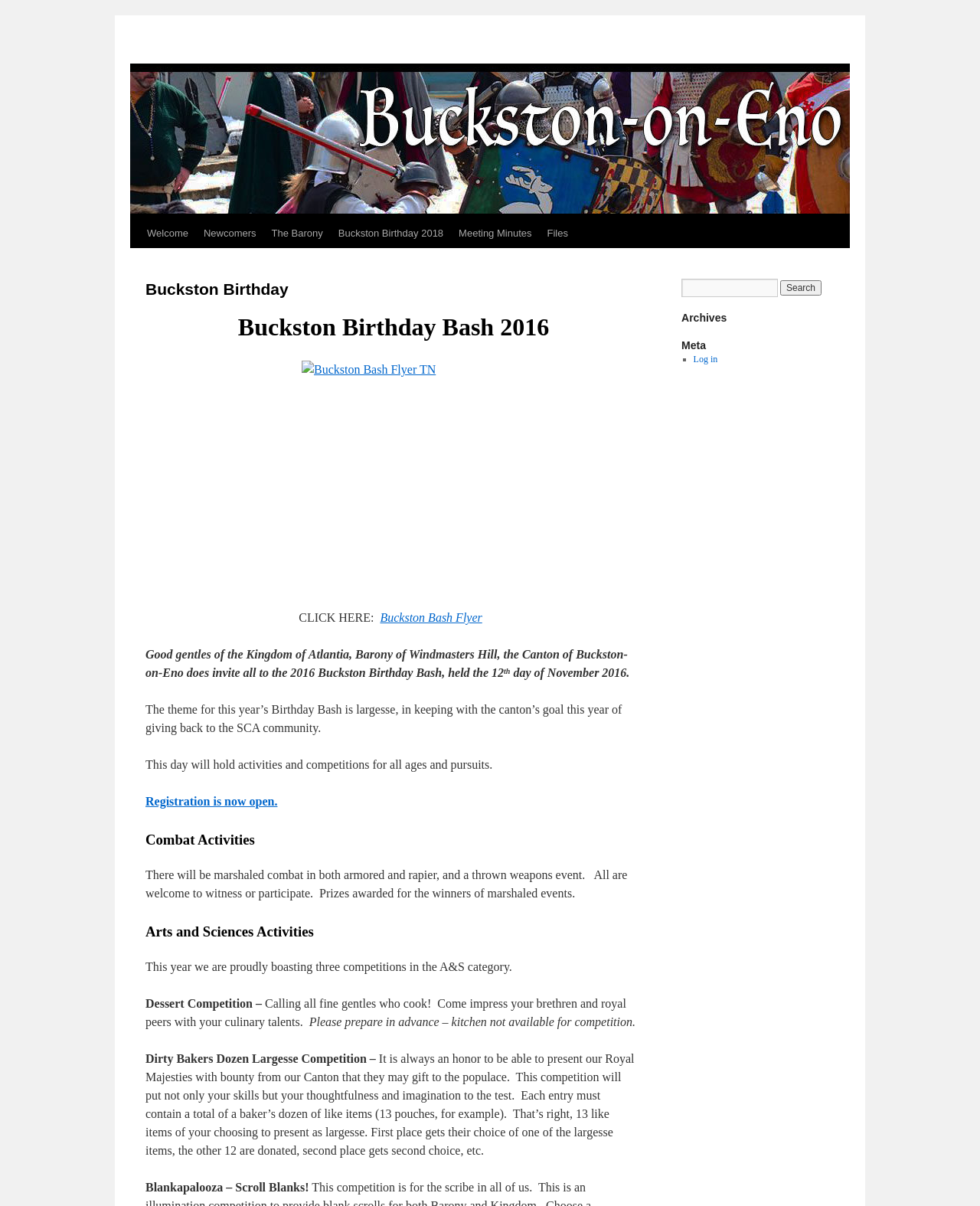Based on the image, please elaborate on the answer to the following question:
What is the theme of Buckston Birthday Bash 2016?

The theme of Buckston Birthday Bash 2016 is largesse, which is mentioned in the paragraph that starts with 'The theme for this year’s Birthday Bash is...'.